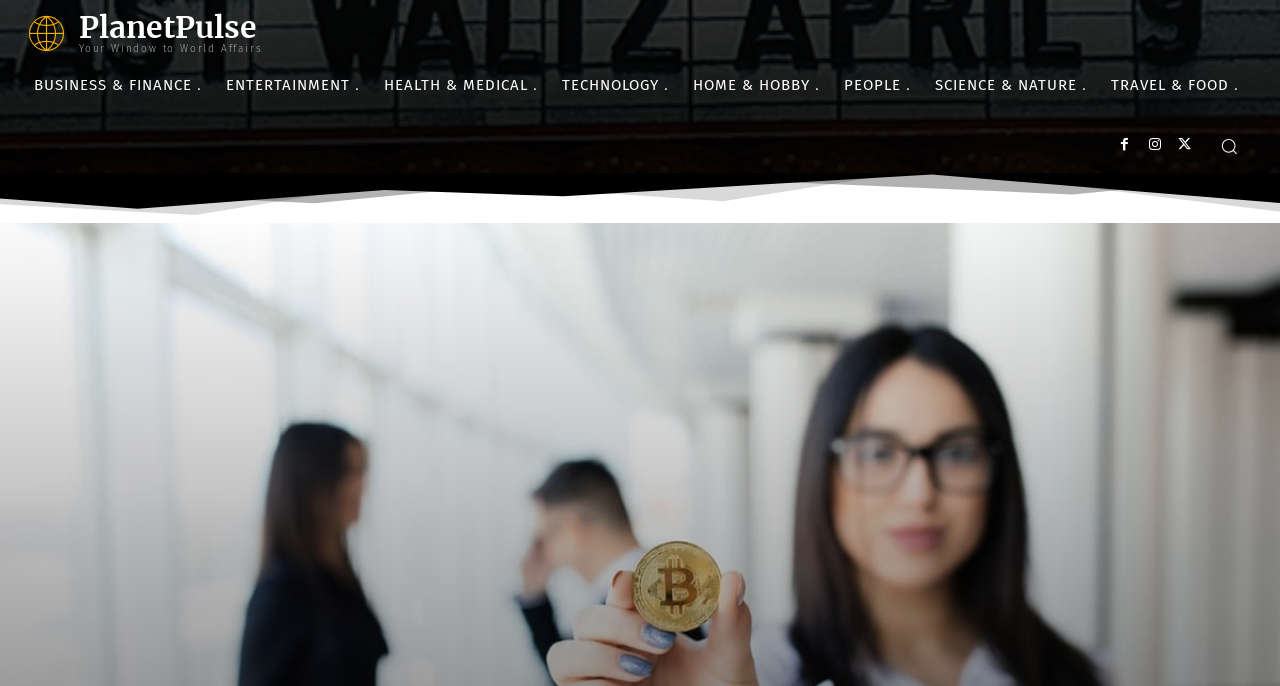Locate the bounding box coordinates of the element that needs to be clicked to carry out the instruction: "Go to the BUSINESS & FINANCE section". The coordinates should be given as four float numbers ranging from 0 to 1, i.e., [left, top, right, bottom].

[0.019, 0.08, 0.169, 0.168]